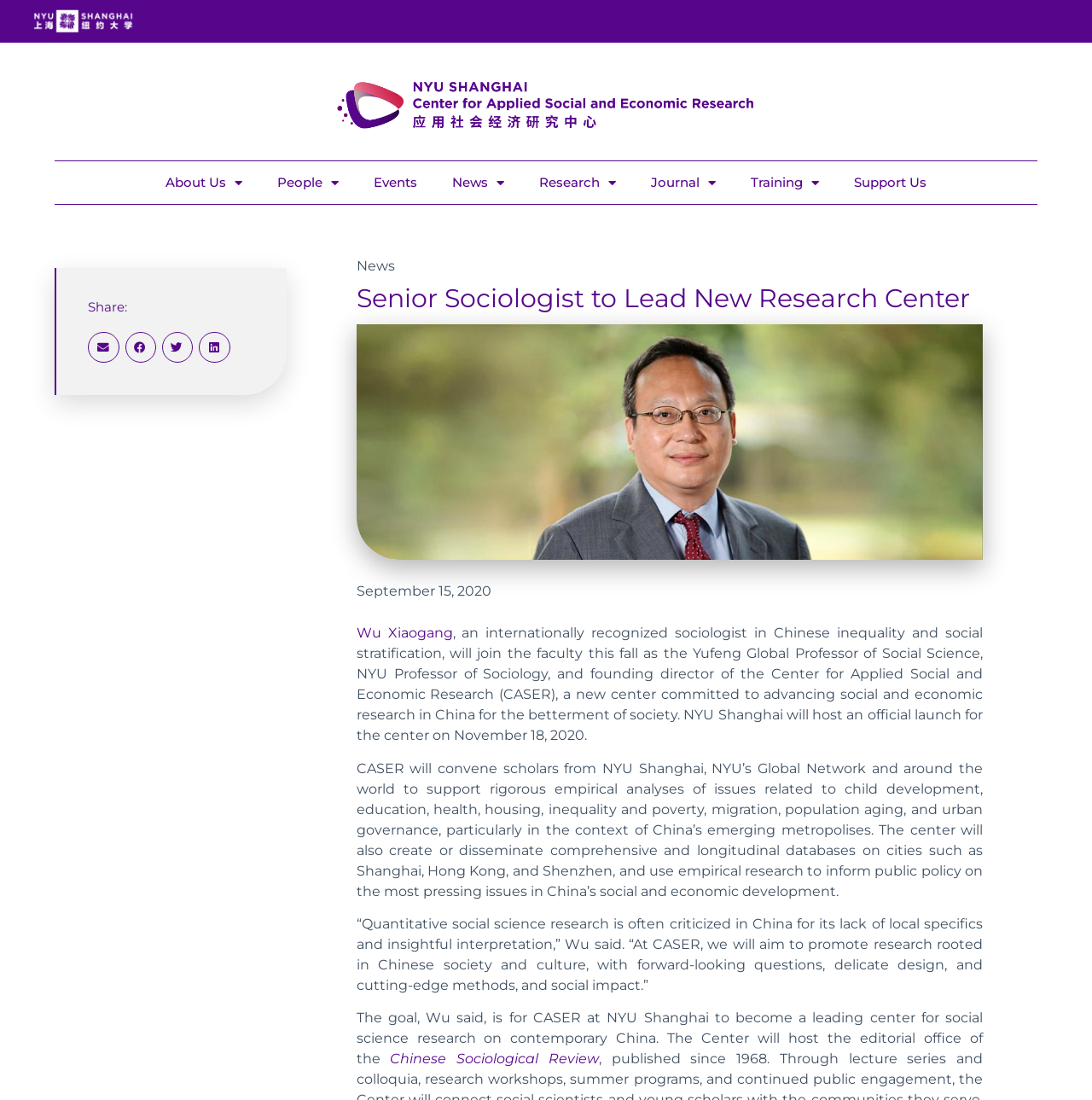Predict the bounding box of the UI element based on the description: "aria-label="Share on linkedin"". The coordinates should be four float numbers between 0 and 1, formatted as [left, top, right, bottom].

[0.182, 0.302, 0.211, 0.33]